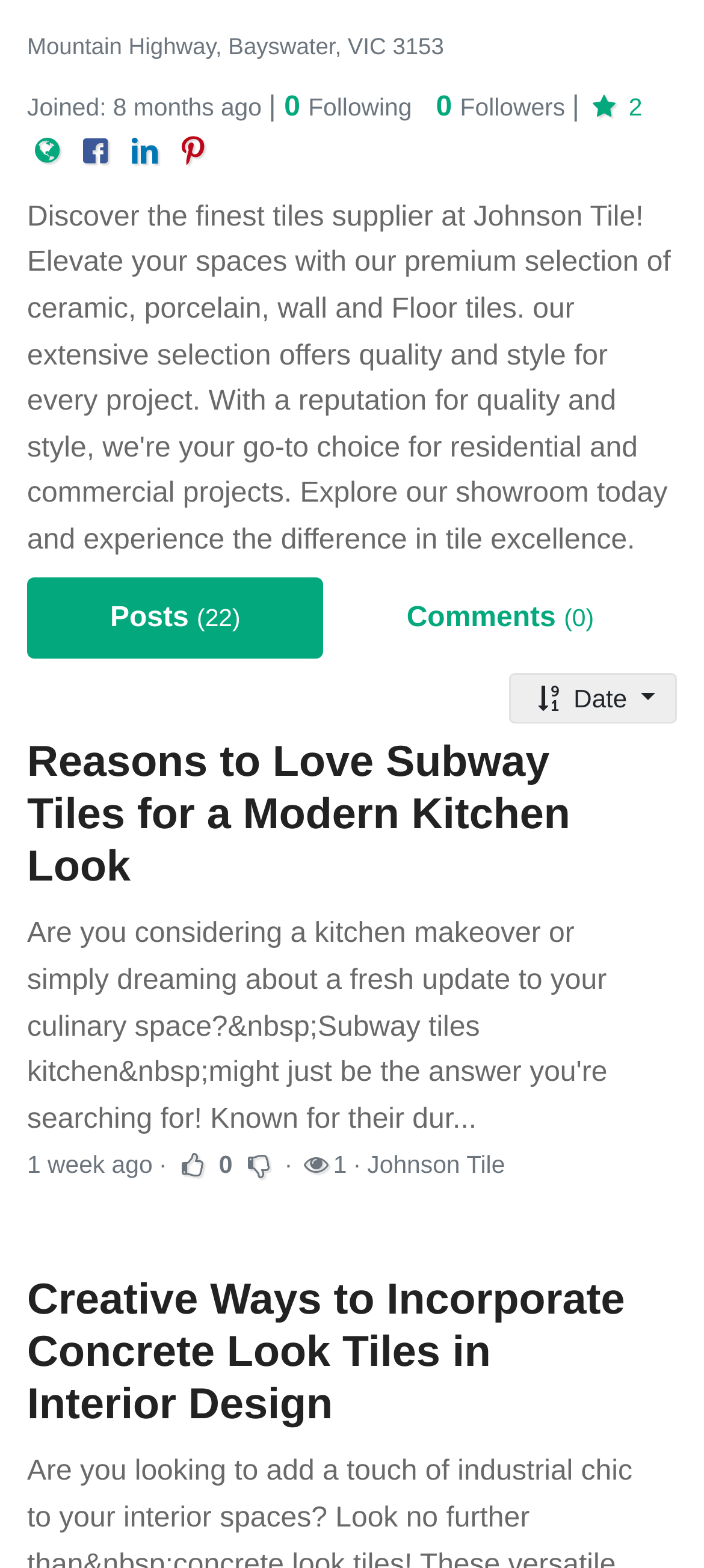Find and provide the bounding box coordinates for the UI element described with: "0 Followers".

[0.619, 0.058, 0.812, 0.078]